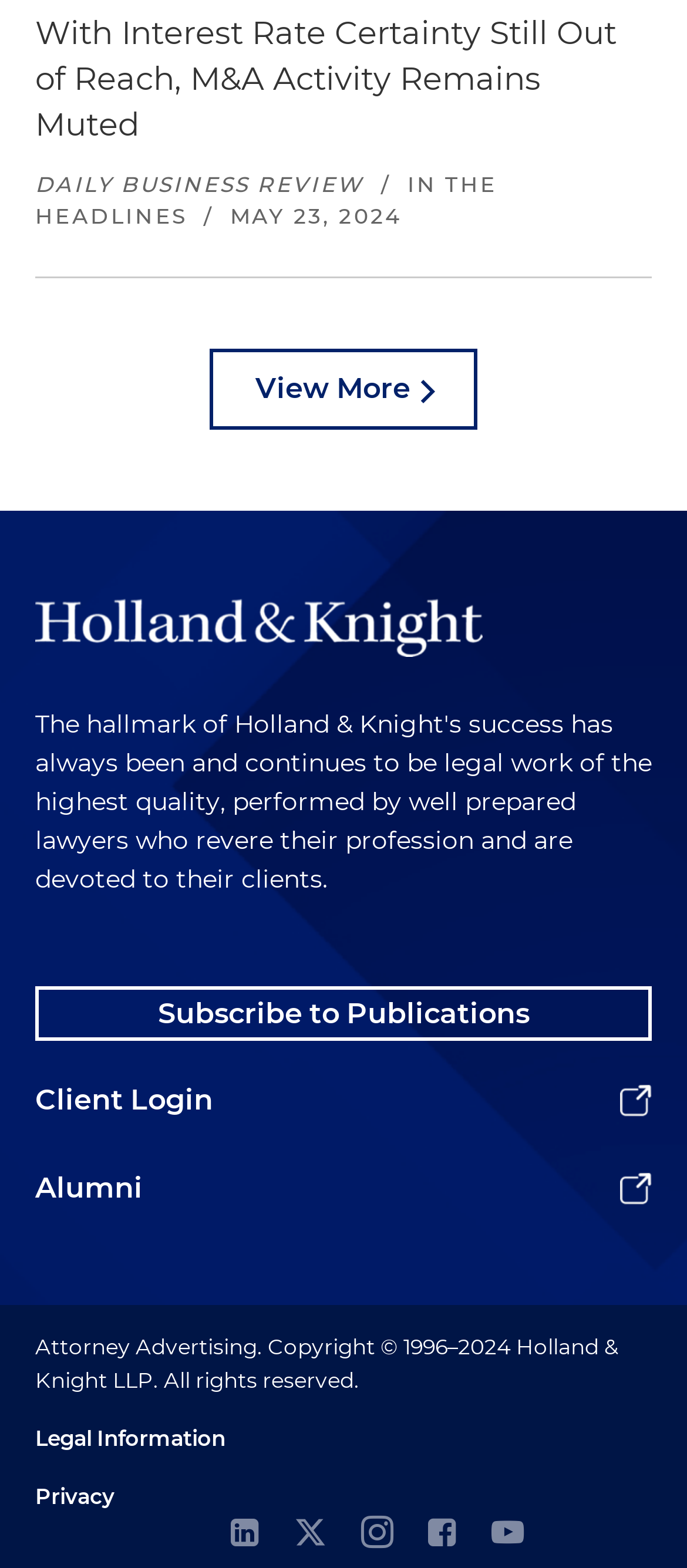Locate the bounding box coordinates of the area you need to click to fulfill this instruction: 'Subscribe to publications'. The coordinates must be in the form of four float numbers ranging from 0 to 1: [left, top, right, bottom].

[0.051, 0.629, 0.949, 0.664]